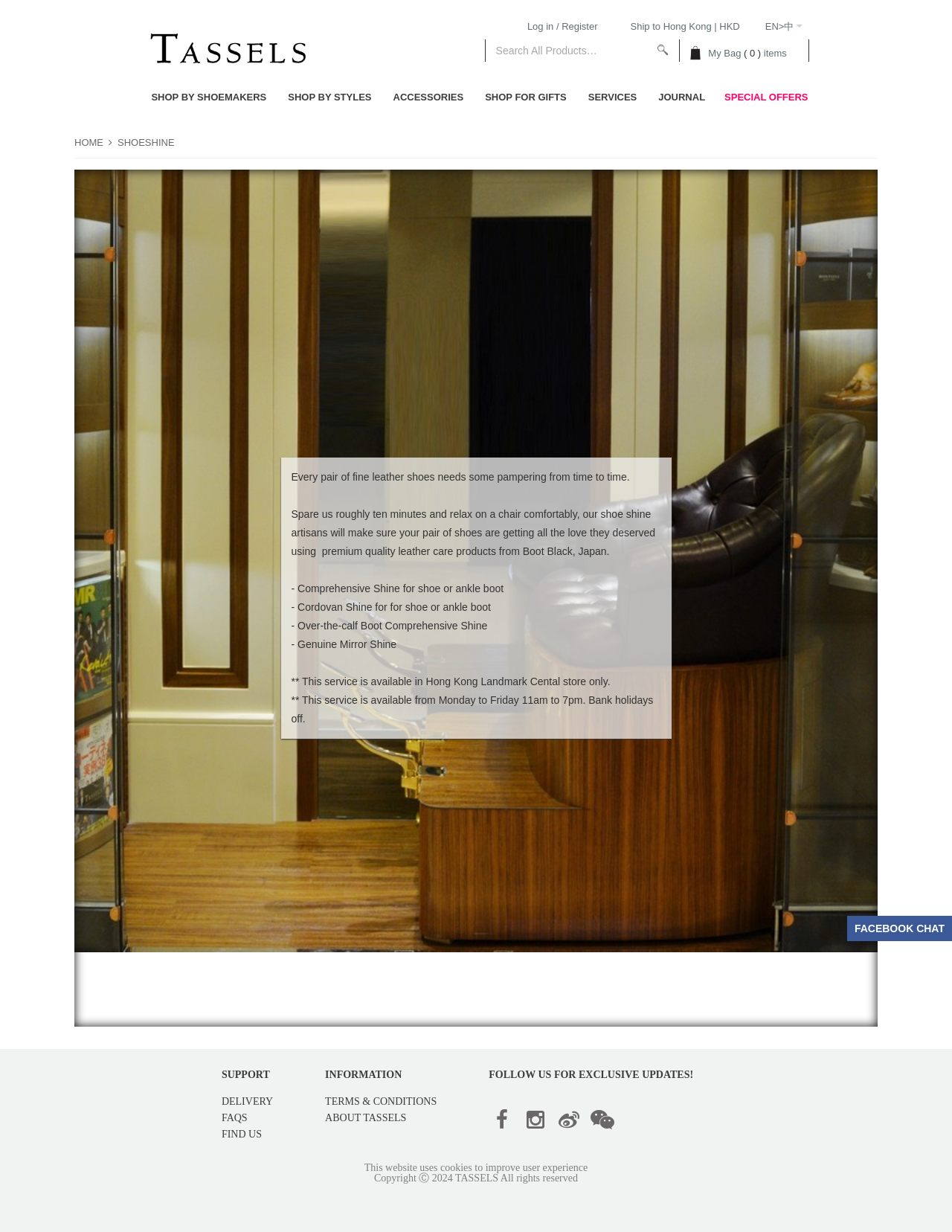Locate the bounding box coordinates of the clickable area to execute the instruction: "Log in or register". Provide the coordinates as four float numbers between 0 and 1, represented as [left, top, right, bottom].

[0.554, 0.017, 0.628, 0.026]